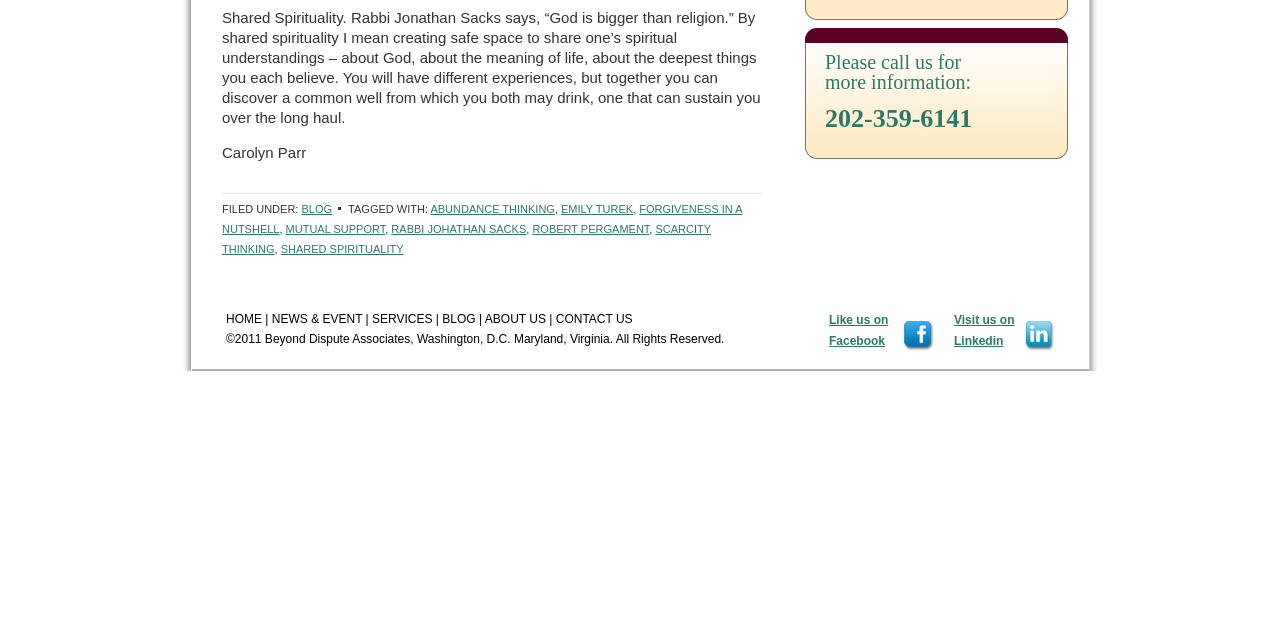Find the UI element described as: "CONTACT US" and predict its bounding box coordinates. Ensure the coordinates are four float numbers between 0 and 1, [left, top, right, bottom].

[0.434, 0.488, 0.494, 0.509]